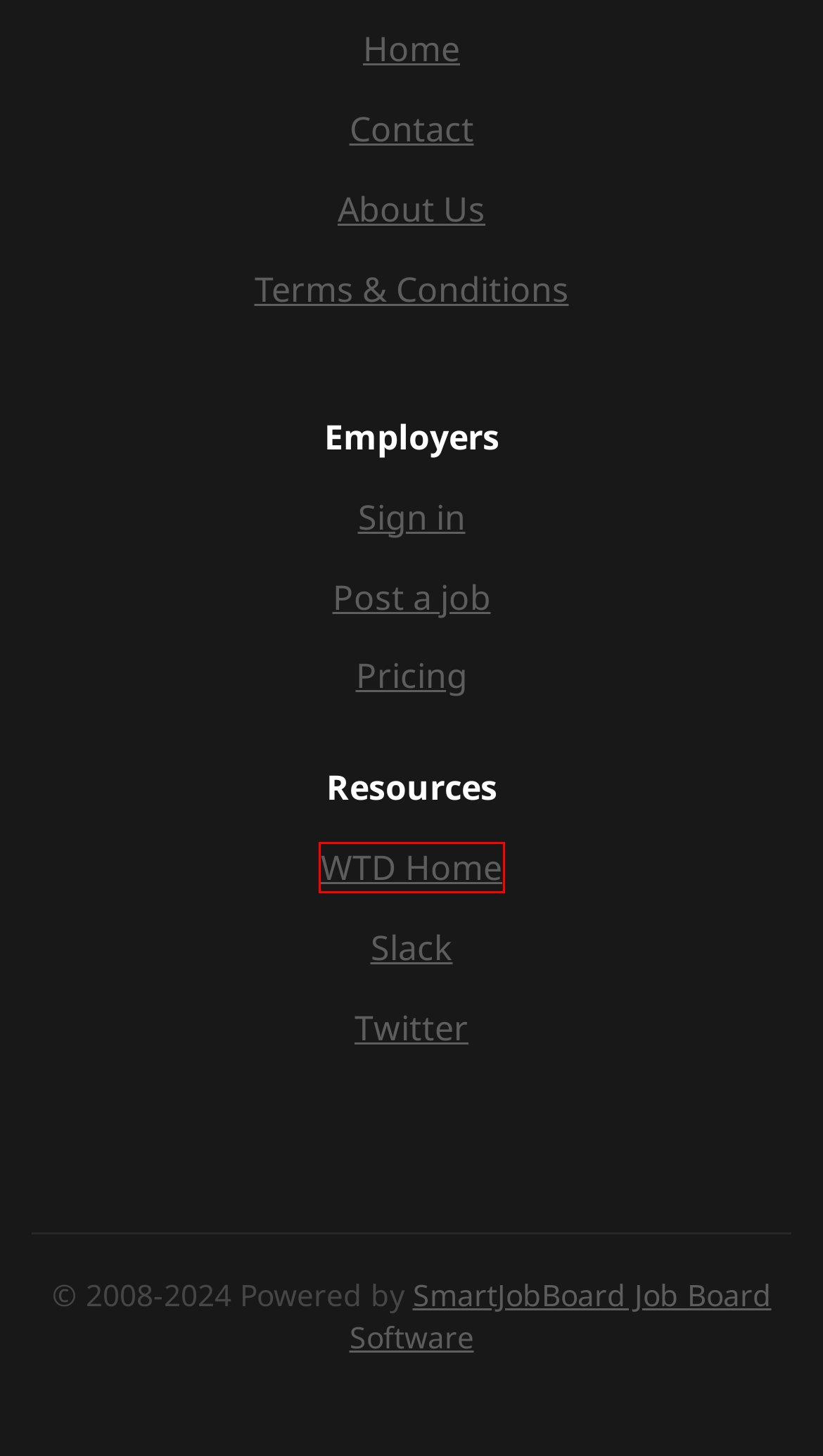Given a webpage screenshot with a red bounding box around a particular element, identify the best description of the new webpage that will appear after clicking on the element inside the red bounding box. Here are the candidates:
A. Job board software by Smartjobboard
B. Contact Us | Write the Docs Job Board
C. Pricing | Write the Docs Job Board
D. Welcome to our community! — Write the Docs
E. Employer sign in | Write the Docs Job Board
F. Registration | Write the Docs Job Board
G. About us | Write the Docs Job Board
H. Terms & Conditions | Write the Docs Job Board

D